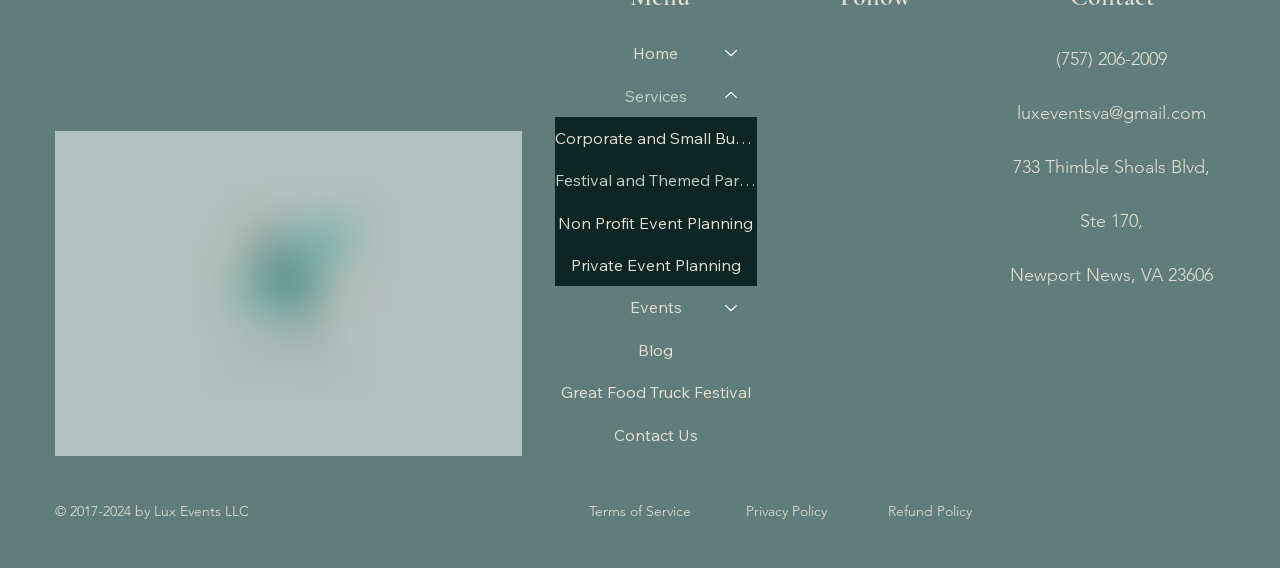Find the bounding box coordinates of the clickable region needed to perform the following instruction: "View Corporate and Small Business Events". The coordinates should be provided as four float numbers between 0 and 1, i.e., [left, top, right, bottom].

[0.434, 0.206, 0.591, 0.28]